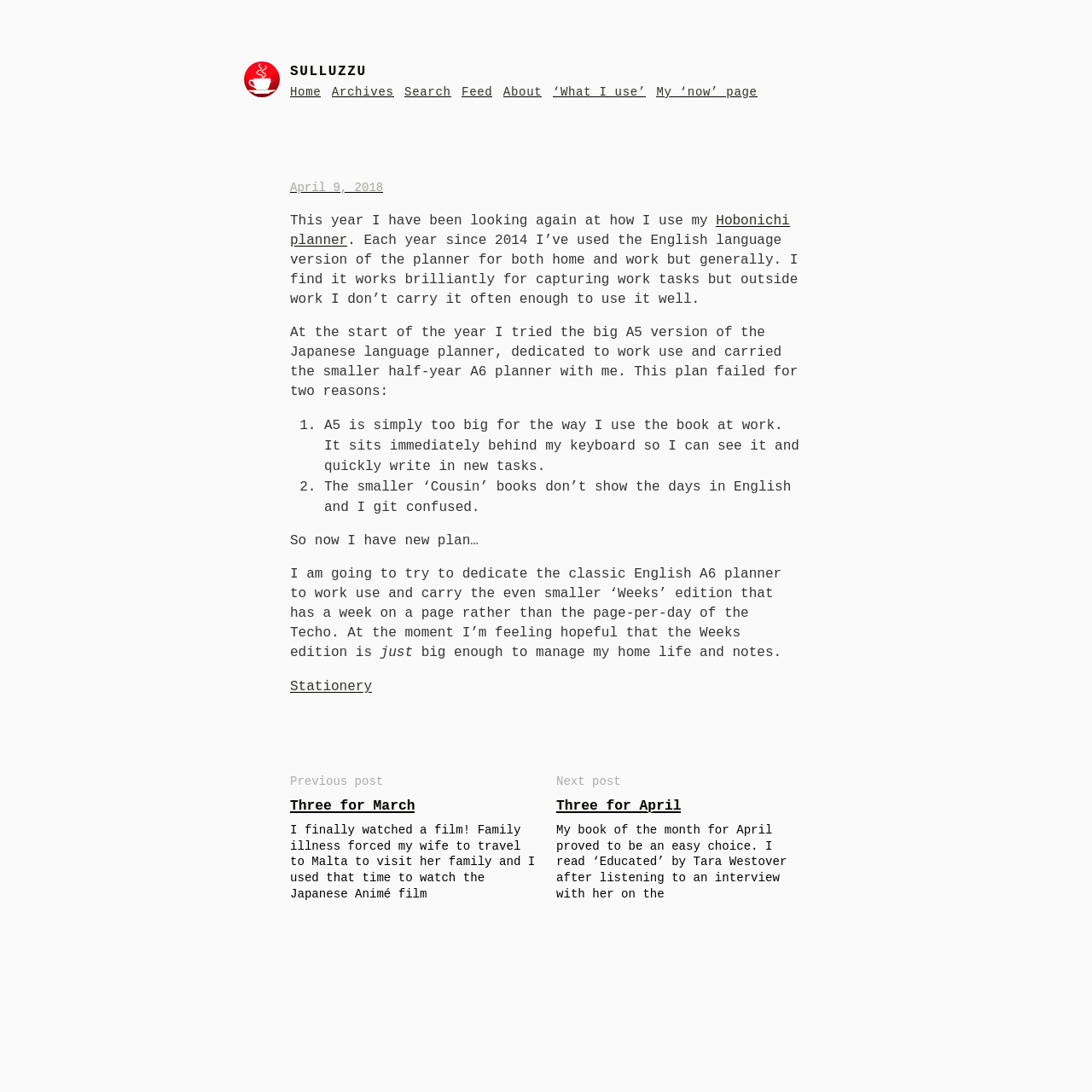Describe the webpage in detail, including text, images, and layout.

The webpage is a blog post titled "The Hobonichi Experiment Continues - Sulluzzu". At the top, there is a header section with a logo image on the left and a series of links to the right, including "SULLUZZU", "Home", "Archives", "Search", "Feed", "About", and "‘What I use’". Below the header, there is a date link "April 9, 2018".

The main content of the blog post is a long text passage that discusses the author's experience with using a Hobonichi planner. The text is divided into several paragraphs, with some links and emphasized text scattered throughout. The passage explains how the author has been using the planner for work tasks but not for personal use, and how they tried using a larger A5 planner and a smaller A6 planner but encountered some issues.

The text is organized into sections, with some list markers ("1." and "2.") indicating a numbered list. There are also some emphasized text, such as "A5" and "A6", which refer to the sizes of the planners.

At the bottom of the page, there are two links to other blog posts, "Previous post" and "Next post", which have summaries of the posts. There is also a link to "Stationery" on the left side of the page.